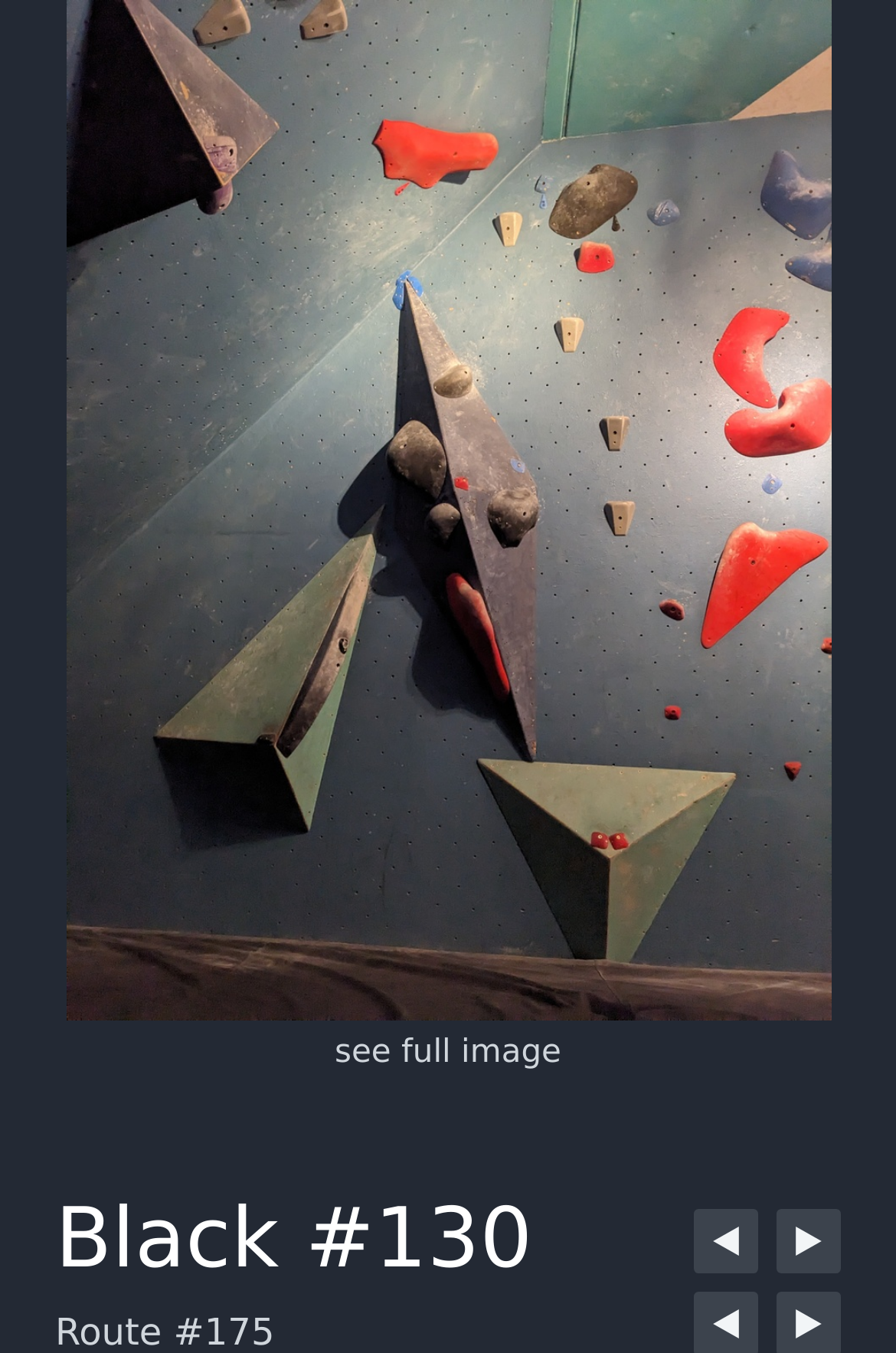Give a one-word or phrase response to the following question: What is the purpose of the 'see full image' link?

To view full image